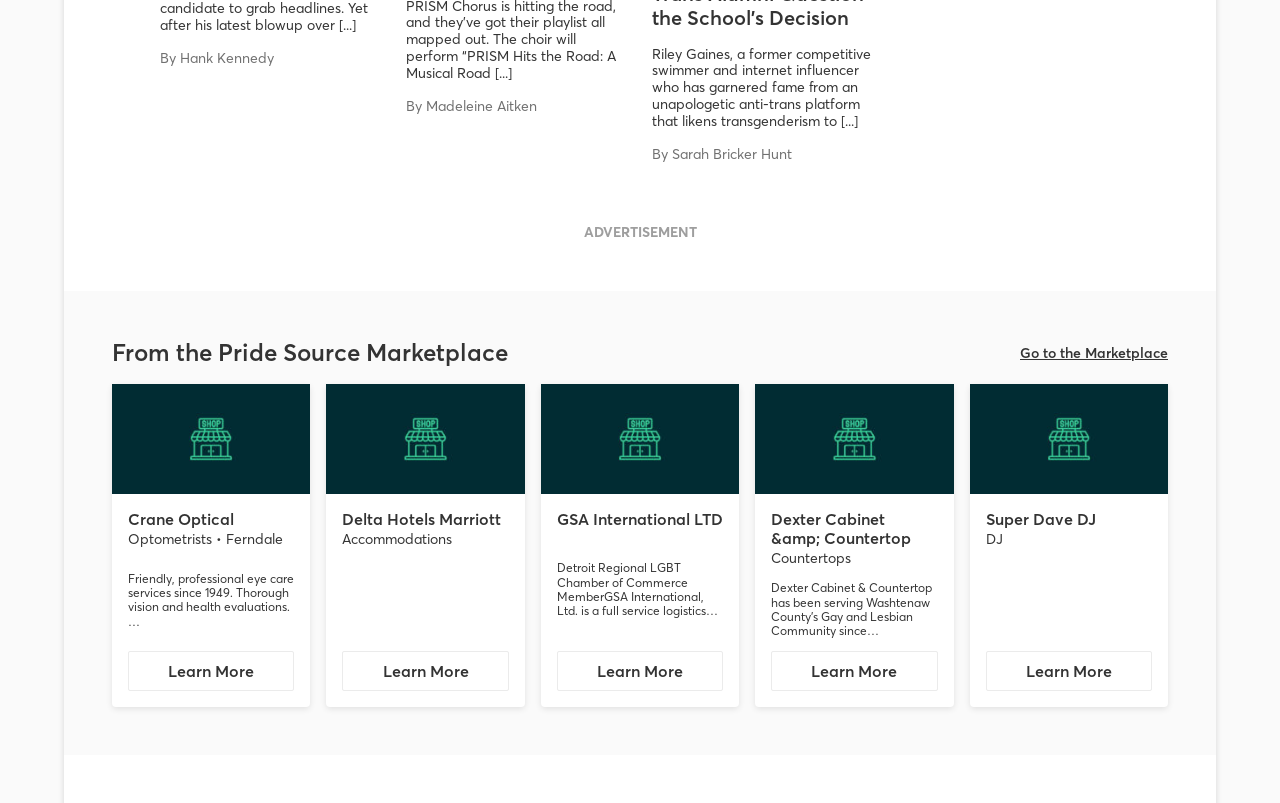Determine the bounding box coordinates of the section to be clicked to follow the instruction: "Explore the directory of GSA International LTD". The coordinates should be given as four float numbers between 0 and 1, formatted as [left, top, right, bottom].

[0.435, 0.634, 0.565, 0.659]